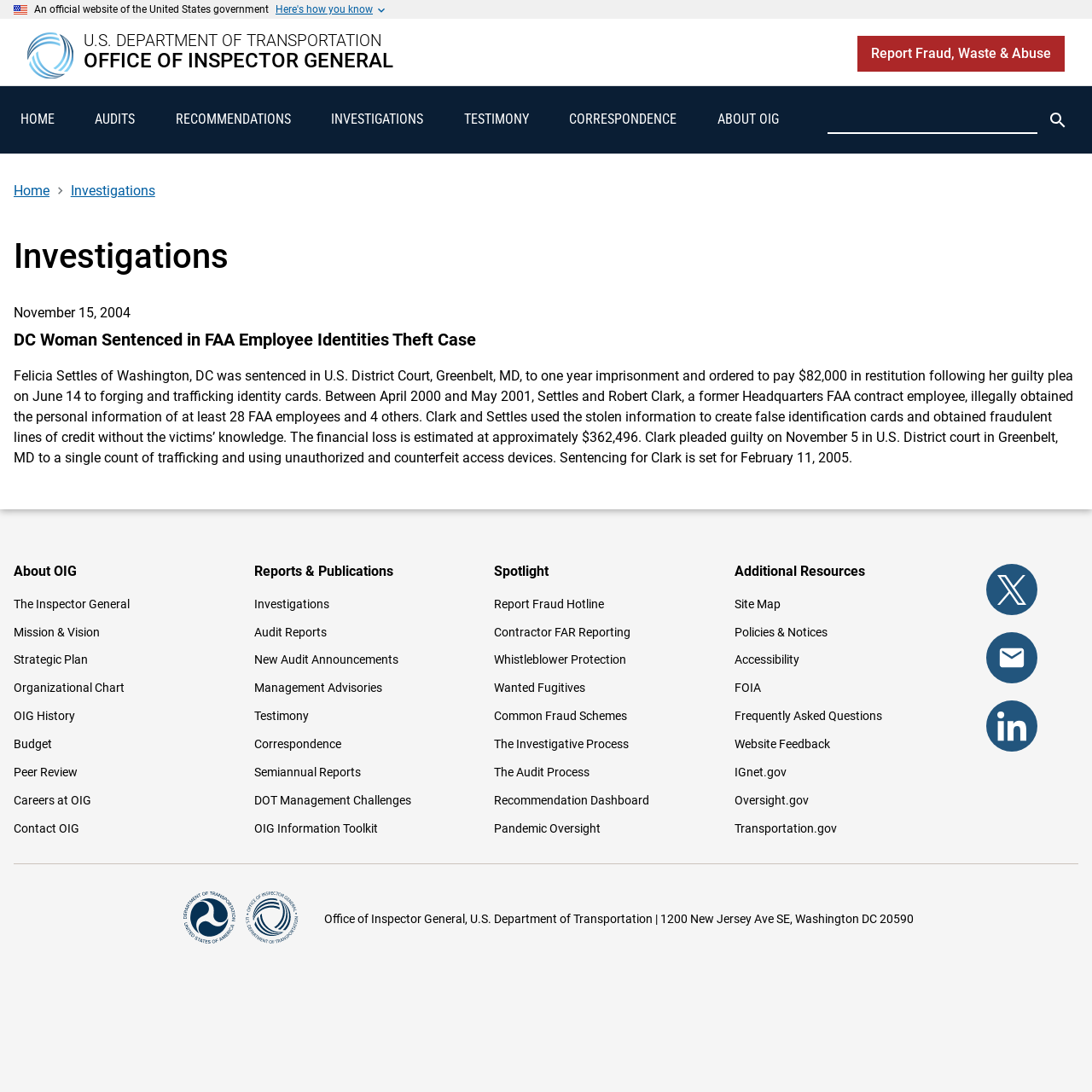Determine the bounding box coordinates of the region I should click to achieve the following instruction: "Check the Twitter page". Ensure the bounding box coordinates are four float numbers between 0 and 1, i.e., [left, top, right, bottom].

[0.913, 0.542, 0.94, 0.557]